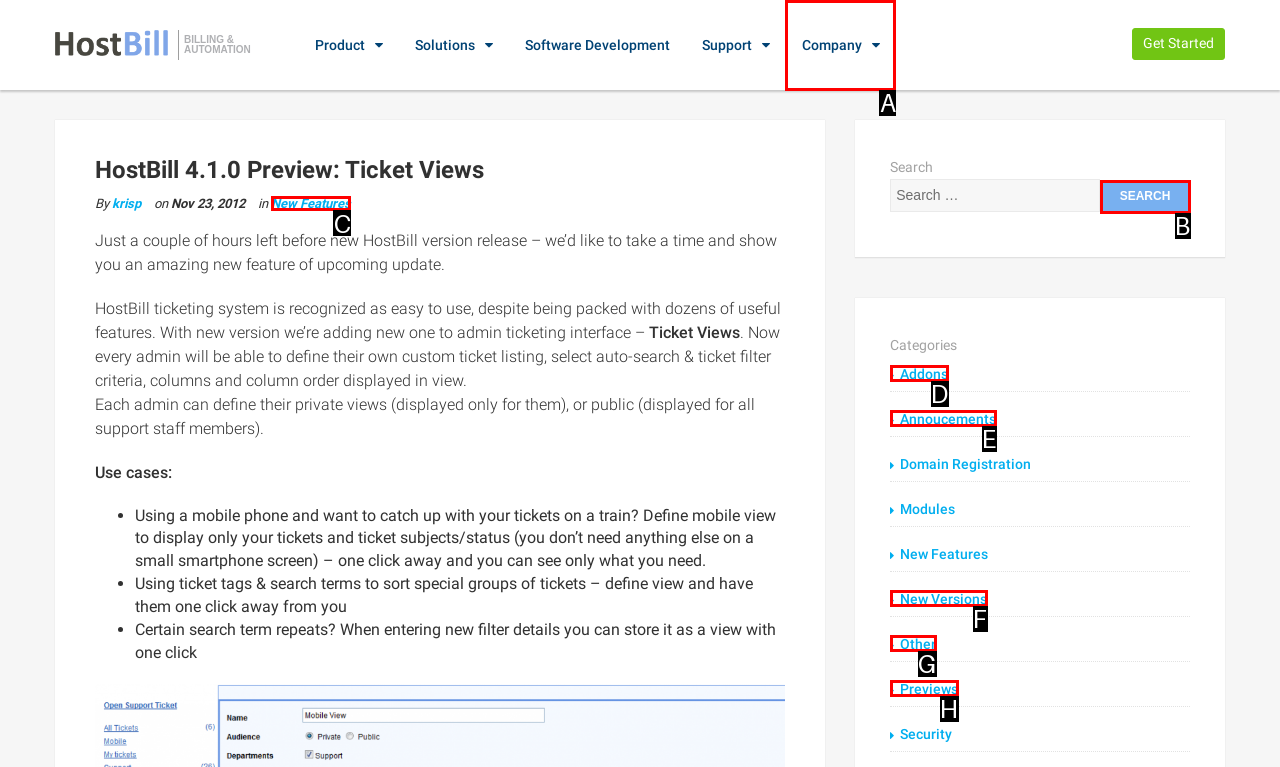For the task "Read the 'New Features' category", which option's letter should you click? Answer with the letter only.

C